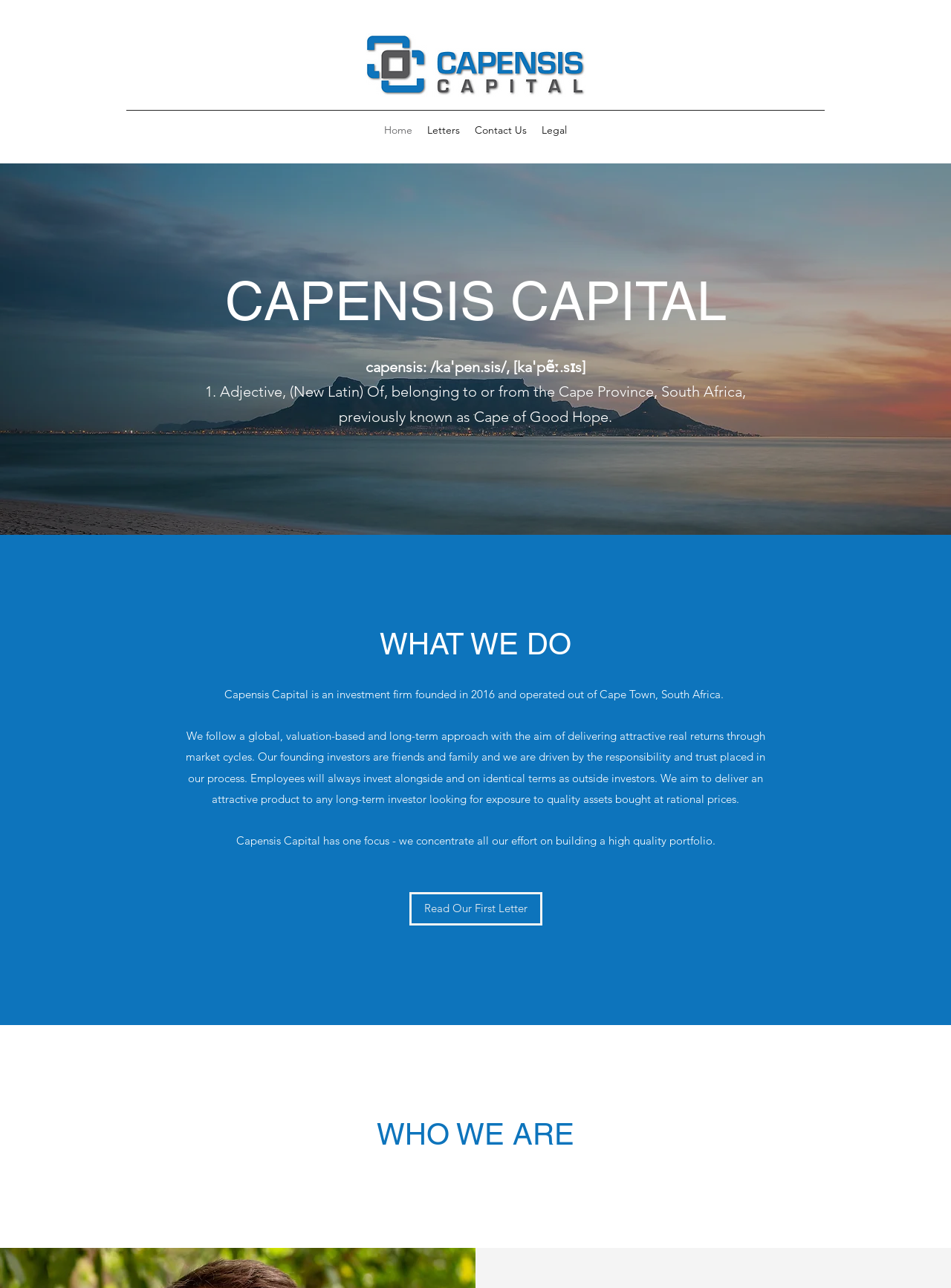What is the approach of Capensis Capital?
Examine the image and give a concise answer in one word or a short phrase.

Global, valuation-based and long-term